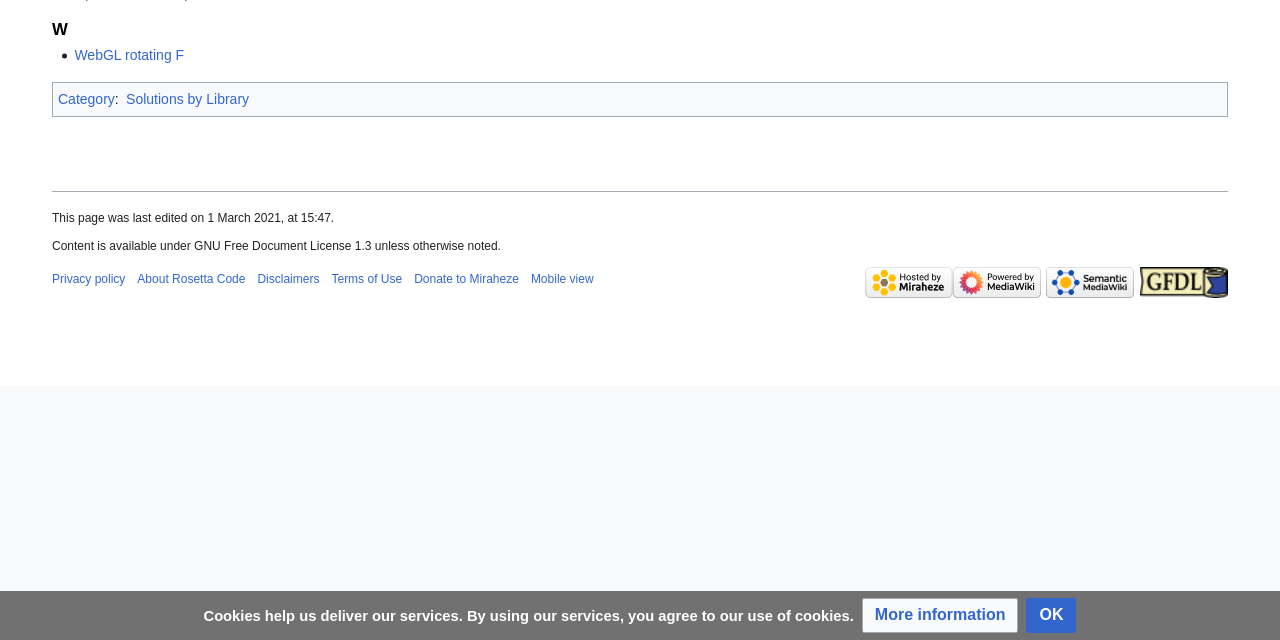Please find the bounding box for the following UI element description. Provide the coordinates in (top-left x, top-left y, bottom-right x, bottom-right y) format, with values between 0 and 1: Disclaimers

[0.201, 0.425, 0.25, 0.447]